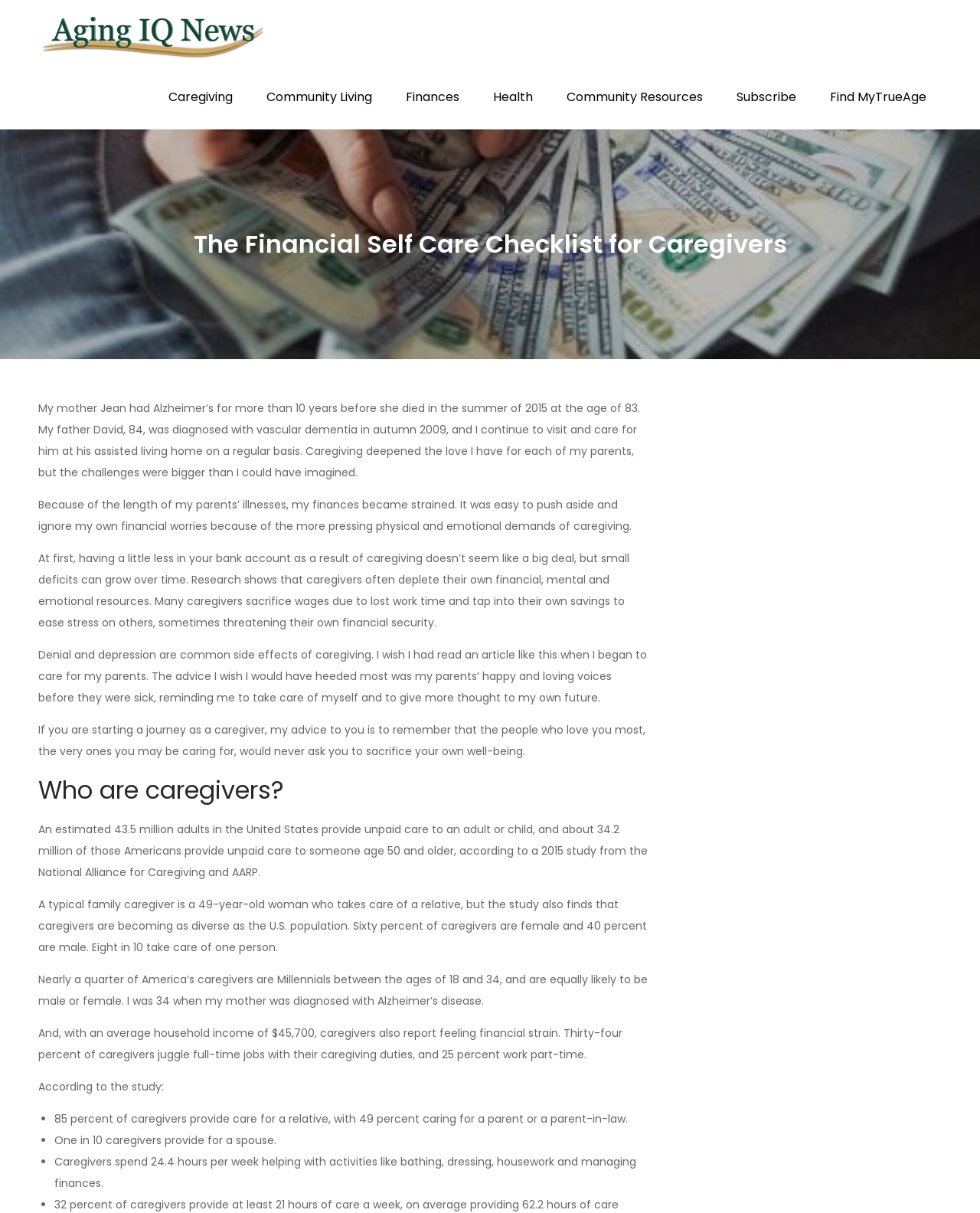What is the age of the author's mother when she died?
Give a detailed explanation using the information visible in the image.

The answer can be found in the first paragraph of the article, where the author mentions 'My mother Jean had Alzheimer’s for more than 10 years before she died in the summer of 2015 at the age of 83.'